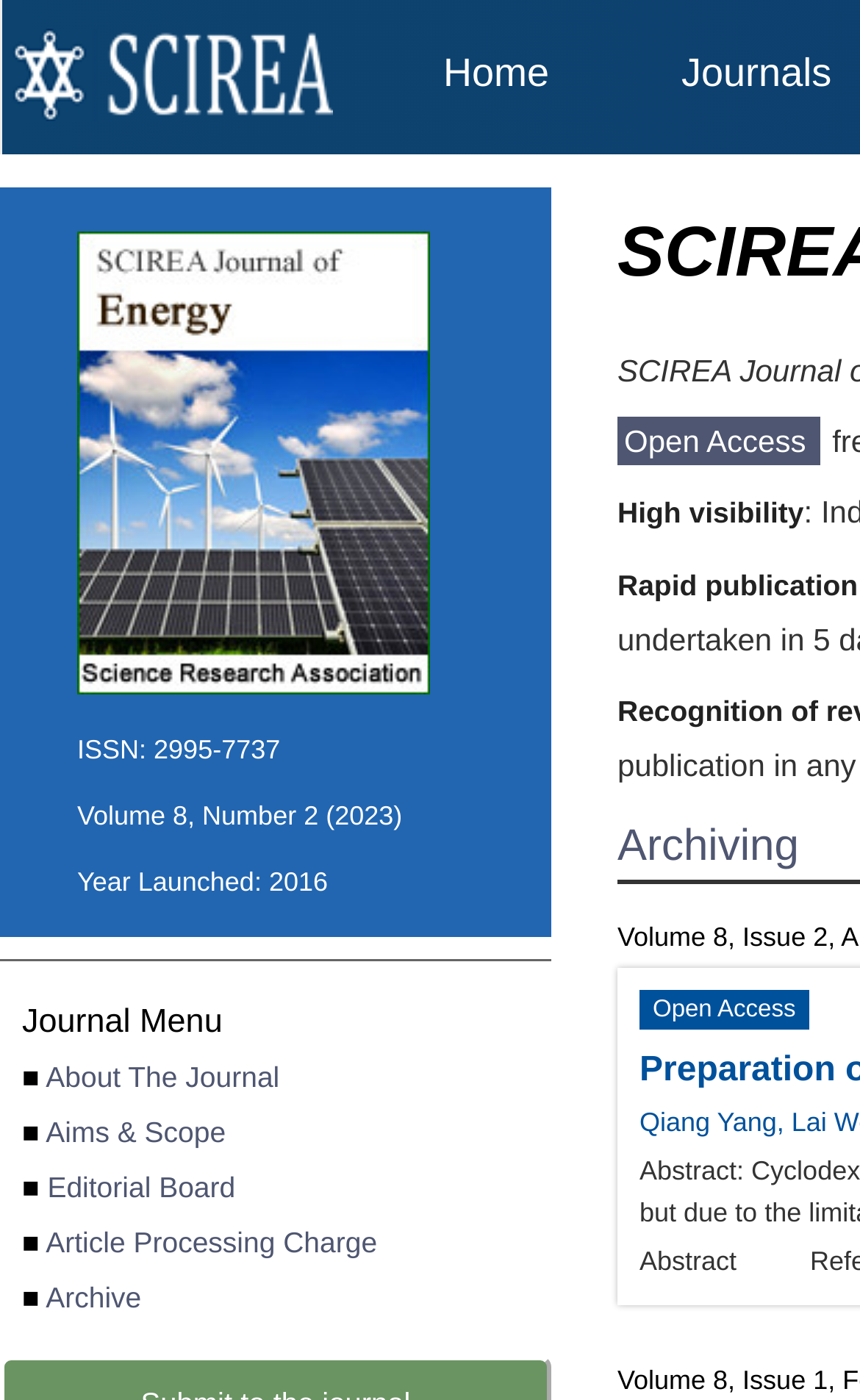Extract the main headline from the webpage and generate its text.

SCIREA Journal of Energy (ISSN: 2995-7737)